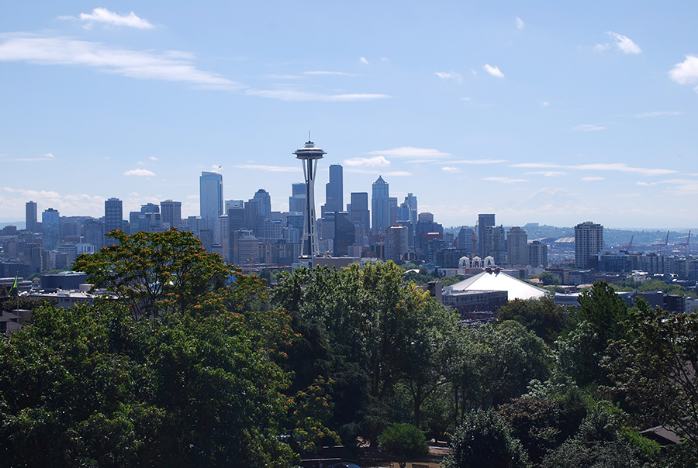Generate an elaborate caption for the given image.

The image captures a stunning view of Seattle from Kerry Park, showcasing the iconic skyline dominated by the Space Needle. In the foreground, lush green trees frame the scene, while the backdrop features a mix of modern skyscrapers that define the cityscape. The sky is bright and clear, dotted with a few fluffy clouds, enhancing the vibrant atmosphere. In the distance, the snow-capped peaks of the Cascades subtly loom, adding a majestic touch to the beautiful urban landscape. This serene spot is a popular destination for both locals and visitors, offering one of the best perspectives of Seattle's downtown area.